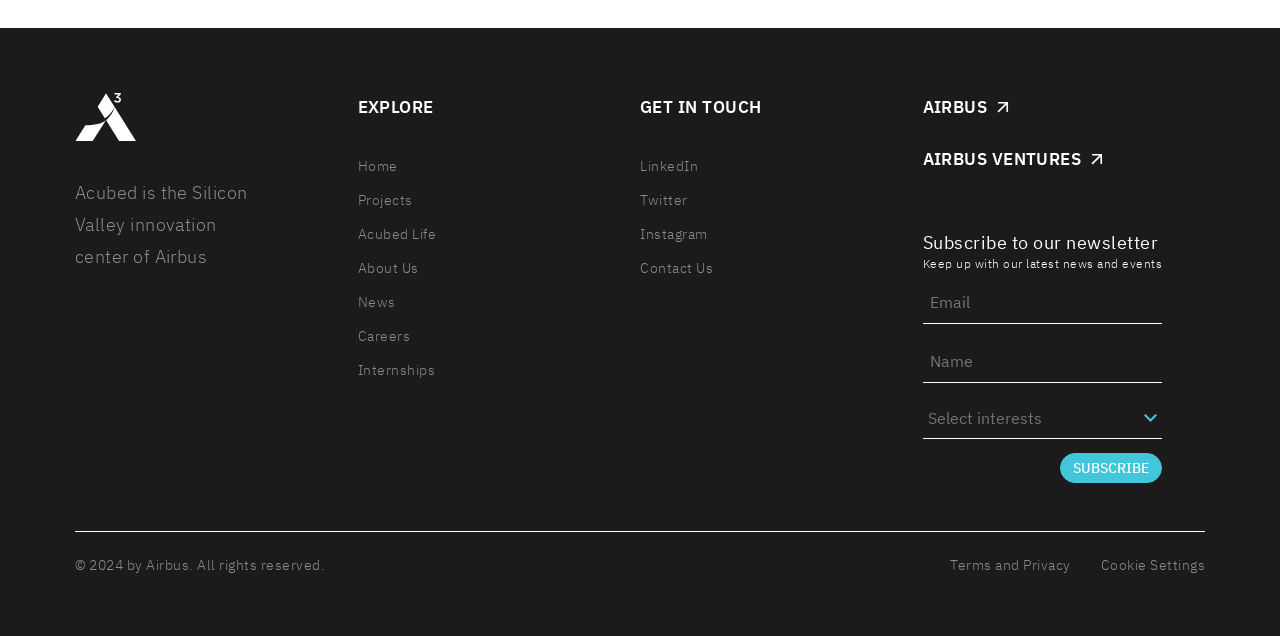Highlight the bounding box coordinates of the element you need to click to perform the following instruction: "Visit the 'About Us' page."

[0.279, 0.407, 0.5, 0.436]